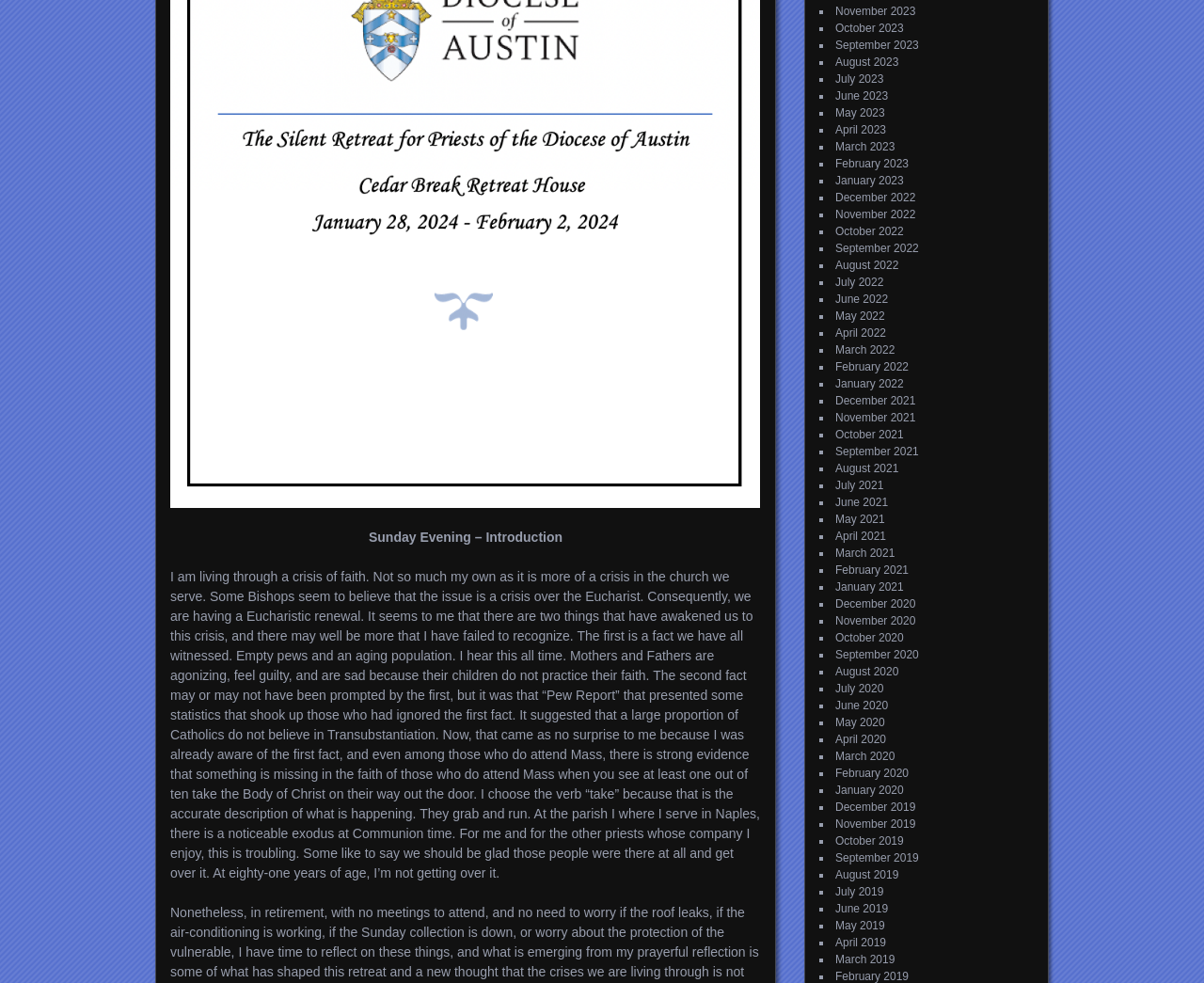Using the provided description: "May 2020", find the bounding box coordinates of the corresponding UI element. The output should be four float numbers between 0 and 1, in the format [left, top, right, bottom].

[0.694, 0.728, 0.735, 0.742]